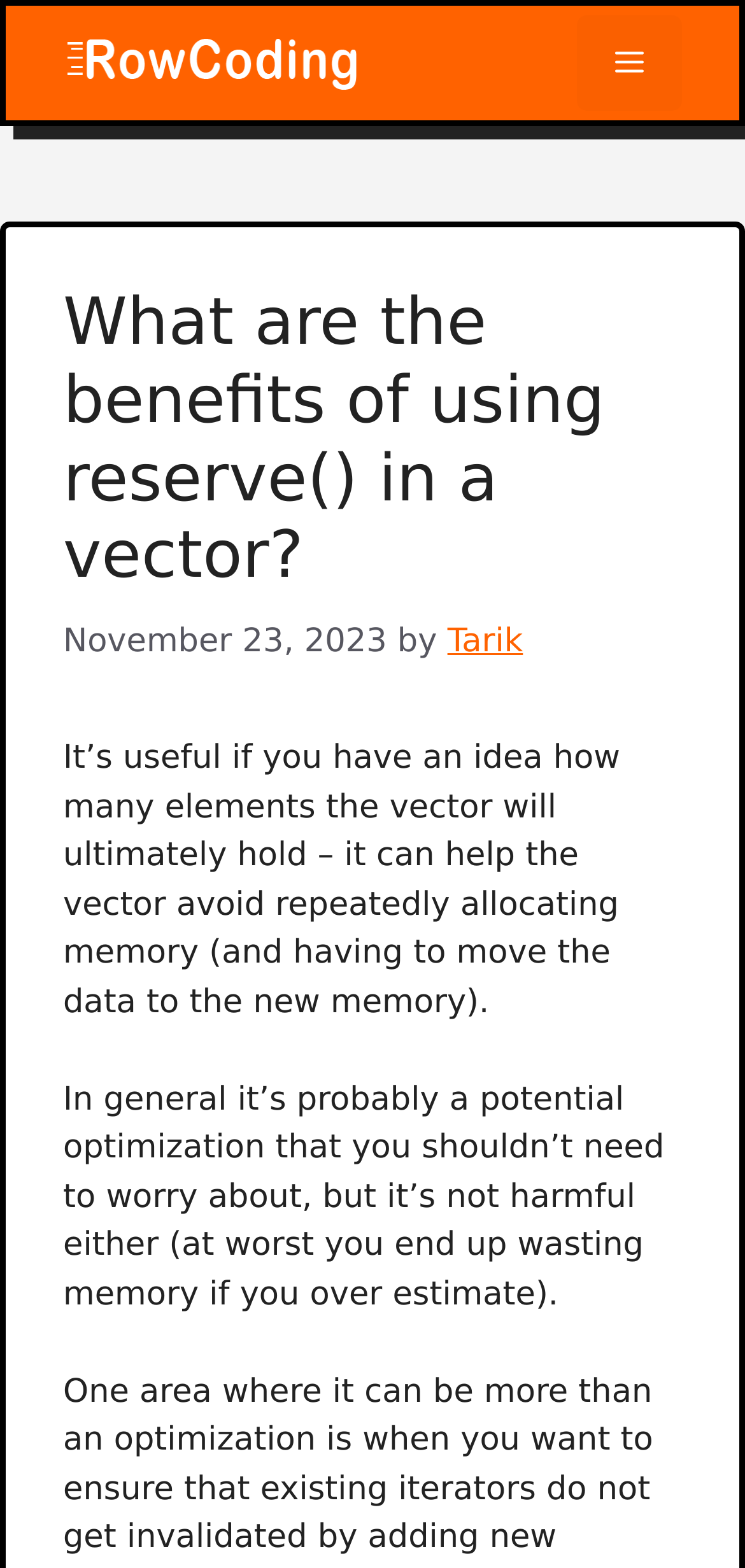Extract the bounding box coordinates for the UI element described by the text: "alt="Row Coding"". The coordinates should be in the form of [left, top, right, bottom] with values between 0 and 1.

[0.085, 0.028, 0.49, 0.052]